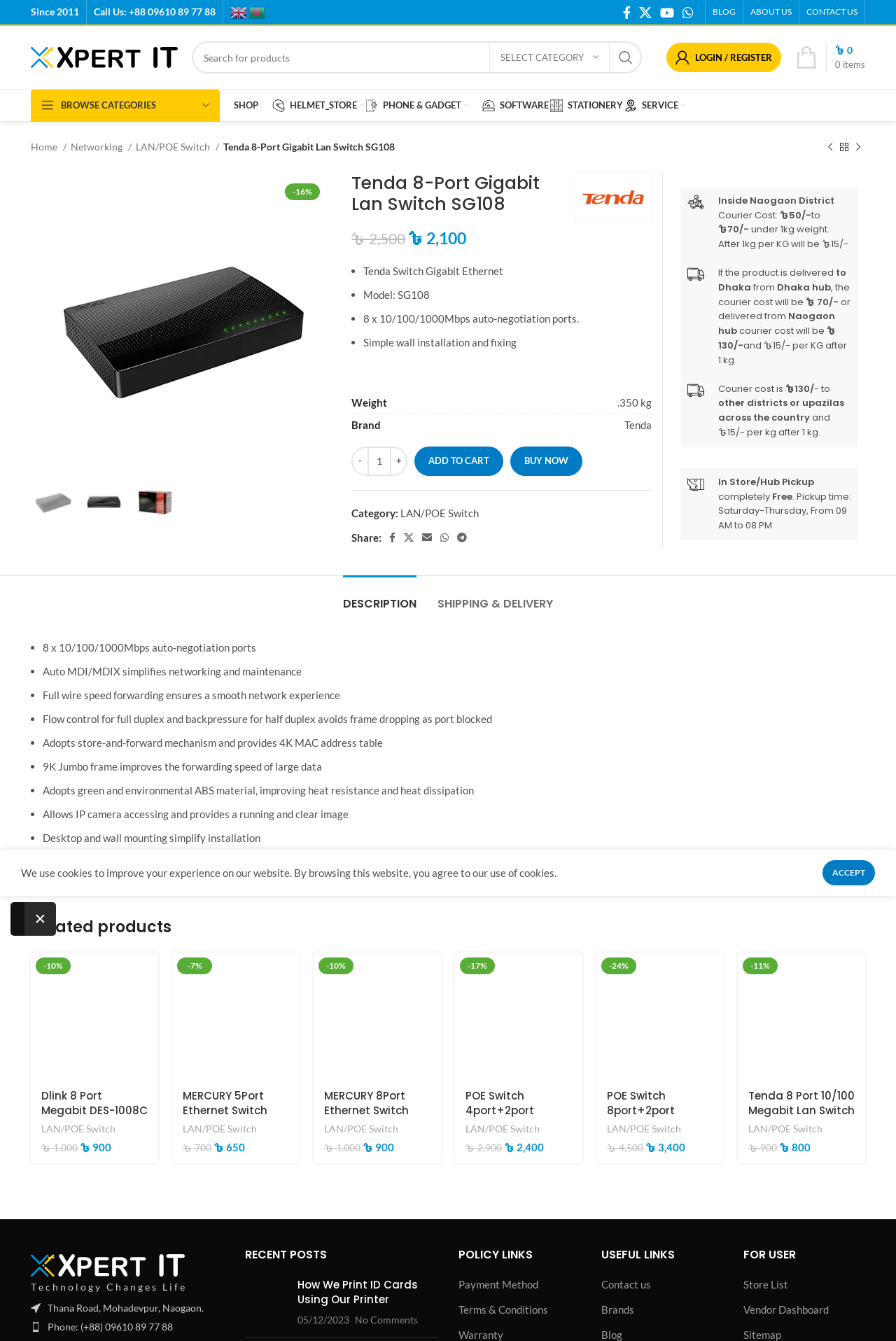Can you show the bounding box coordinates of the region to click on to complete the task described in the instruction: "Visit the Facebook social link"?

[0.691, 0.001, 0.709, 0.017]